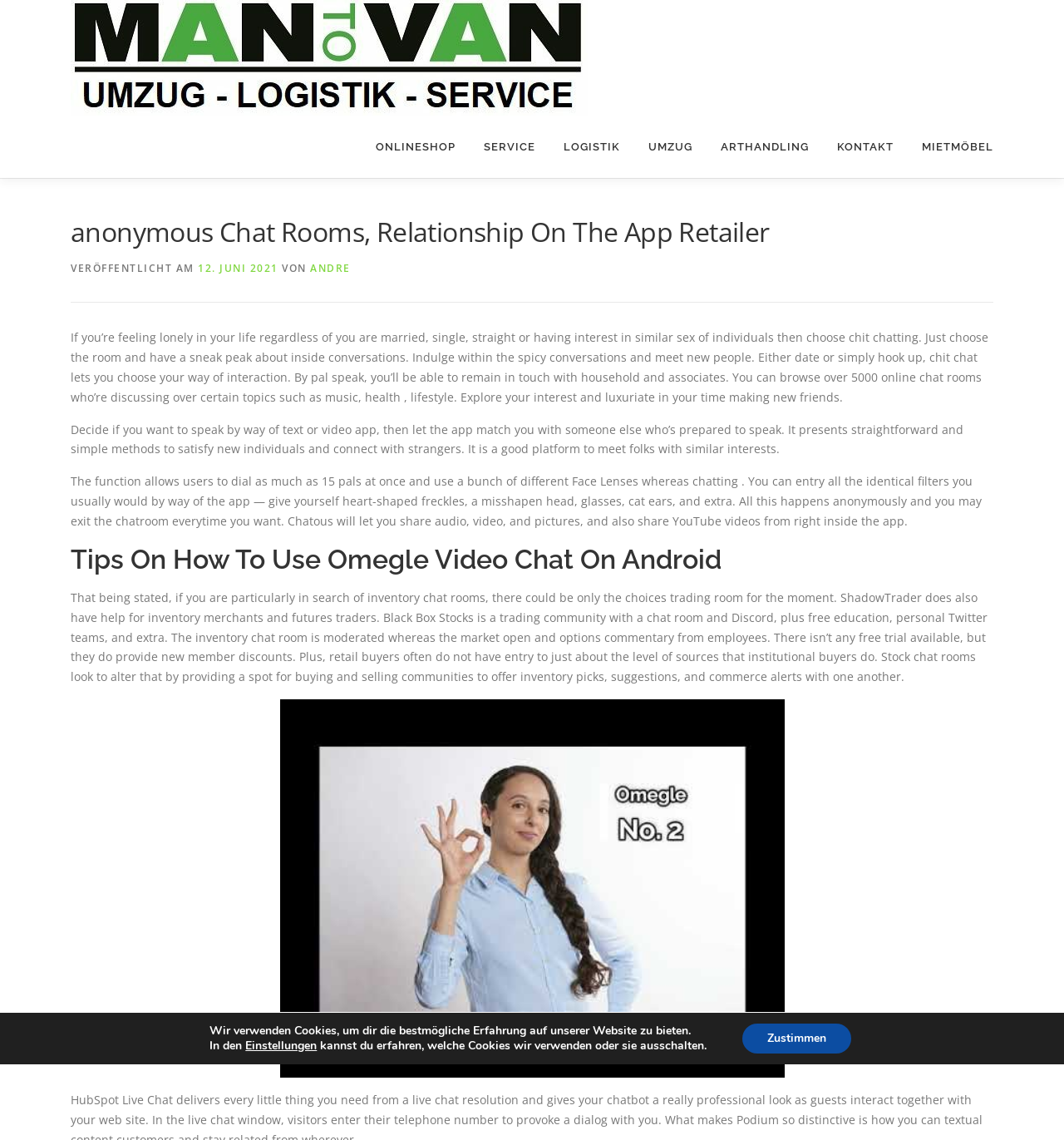Find the main header of the webpage and produce its text content.

‎anonymous Chat Rooms, Relationship On The App Retailer